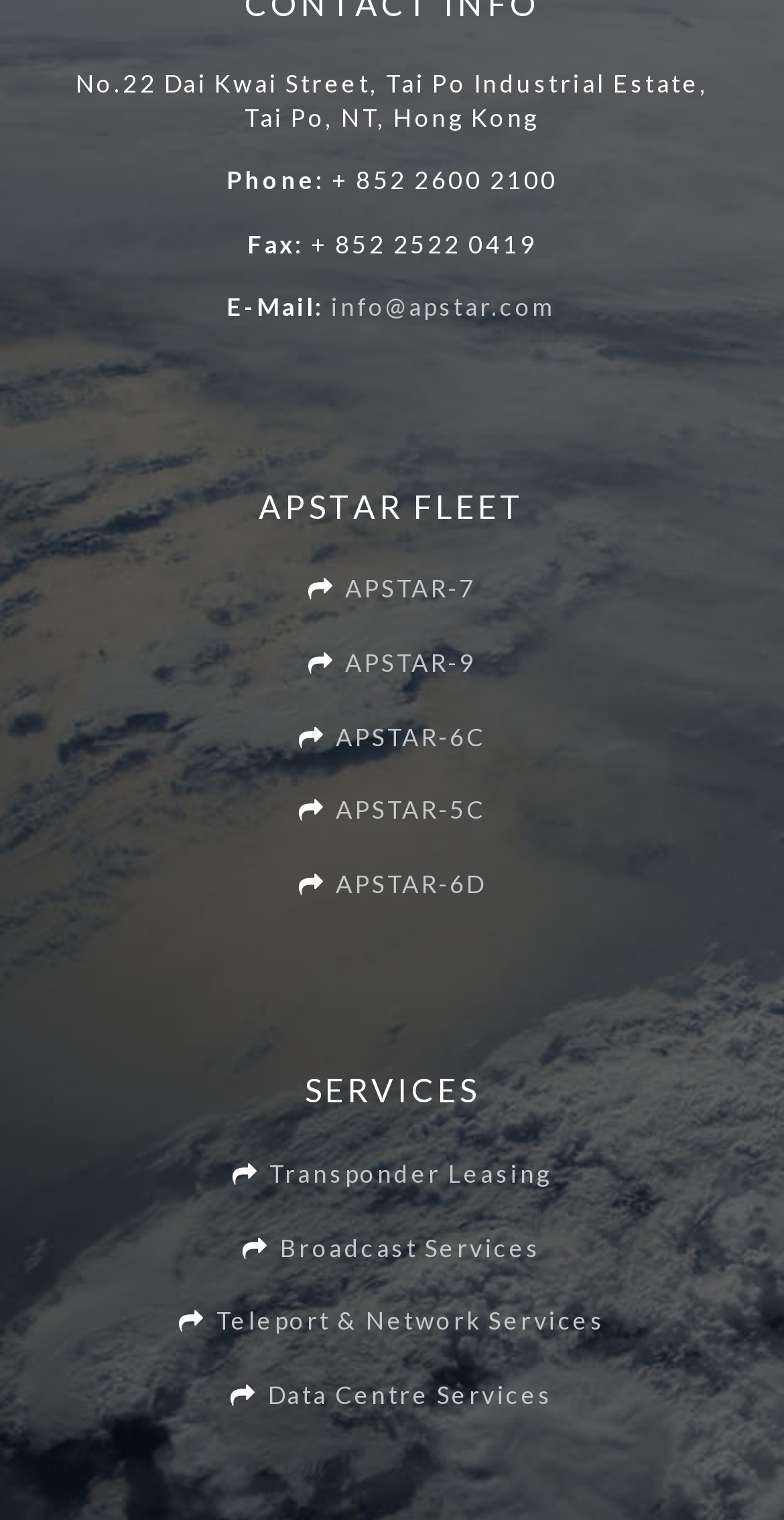Review the image closely and give a comprehensive answer to the question: What is the name of the satellite listed first?

I found the name of the first satellite listed by looking at the links under the 'APSTAR FLEET' heading, and the first one is APSTAR-7.